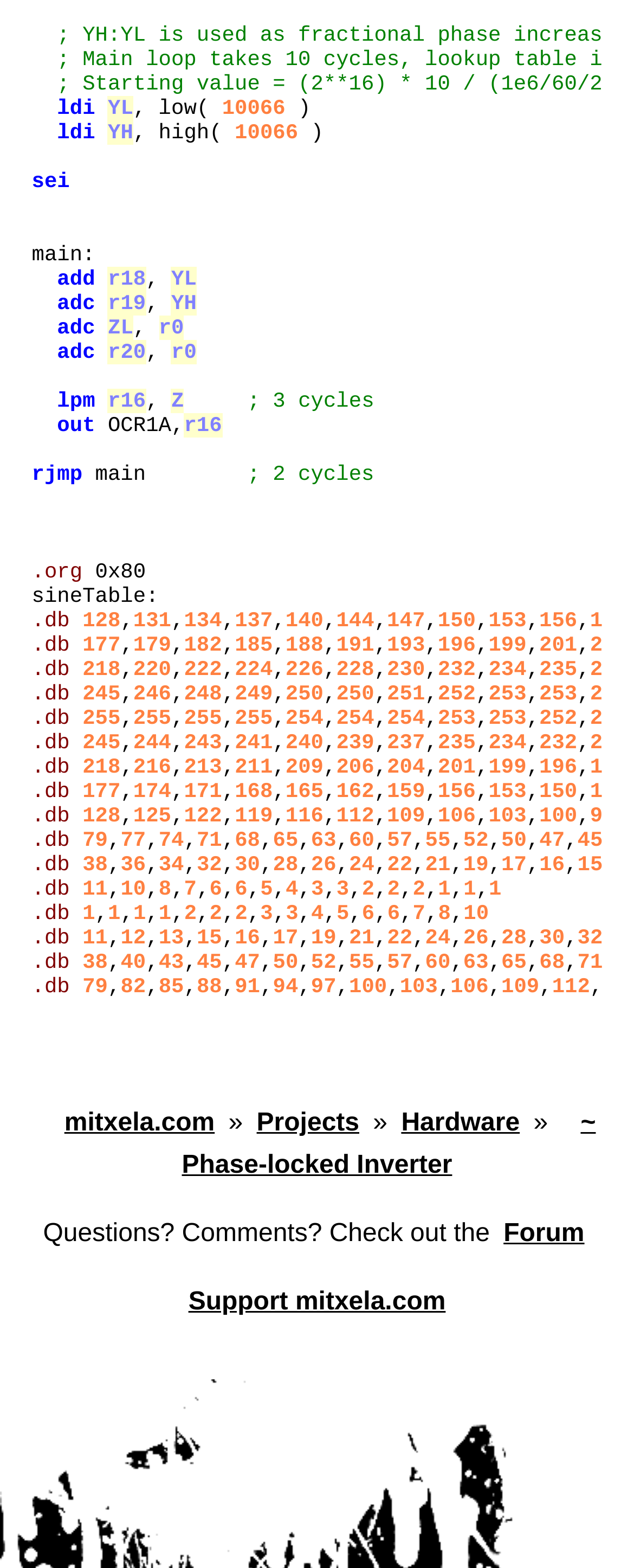What is the fractional phase increase?
Please use the image to deliver a detailed and complete answer.

The question is asking about the fractional phase increase, and the answer can be found in the first line of the webpage, which says 'YH:YL is used as fractional phase increase'.